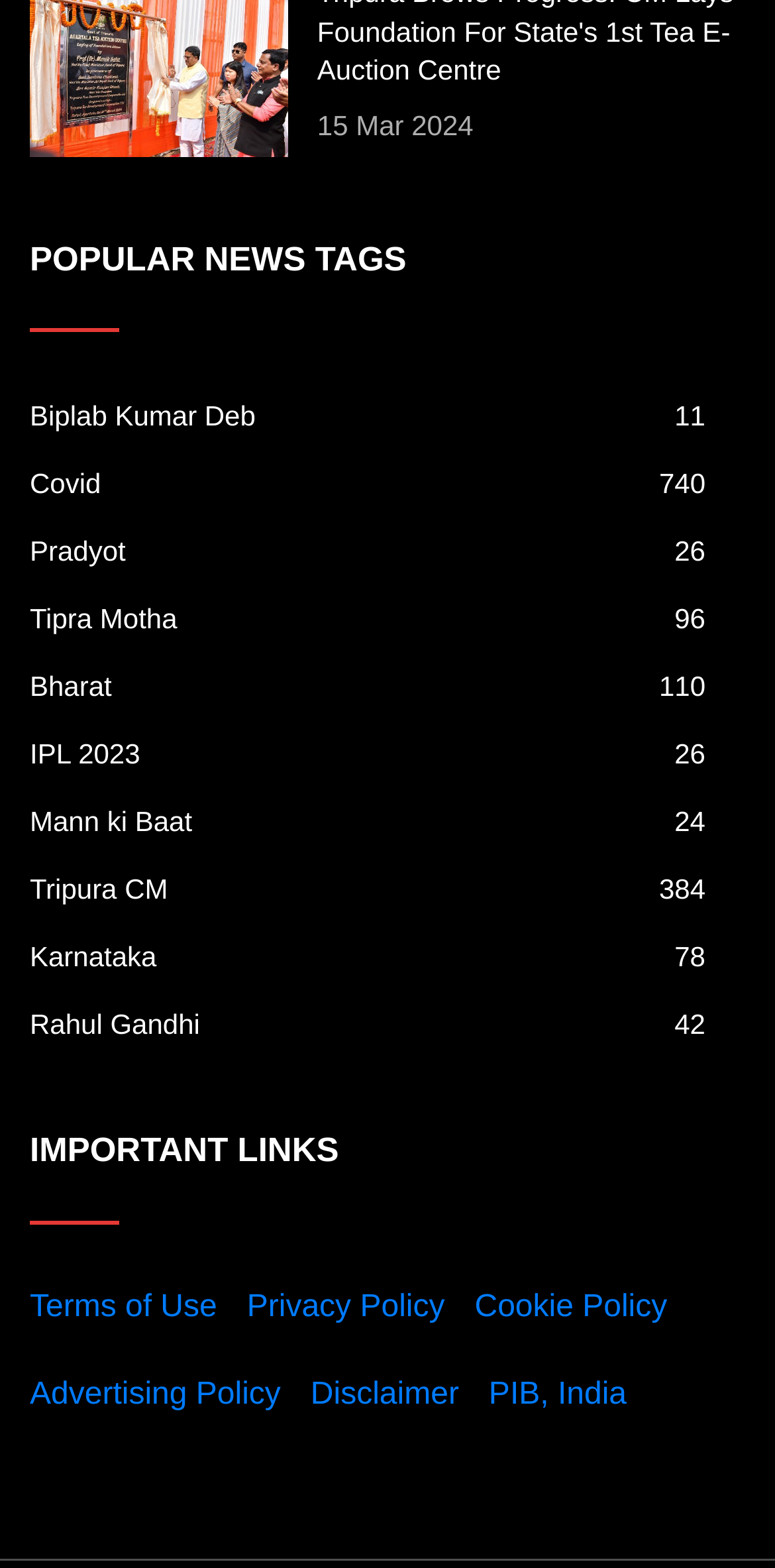Please identify the bounding box coordinates of where to click in order to follow the instruction: "view popular news tags".

[0.038, 0.15, 0.962, 0.181]